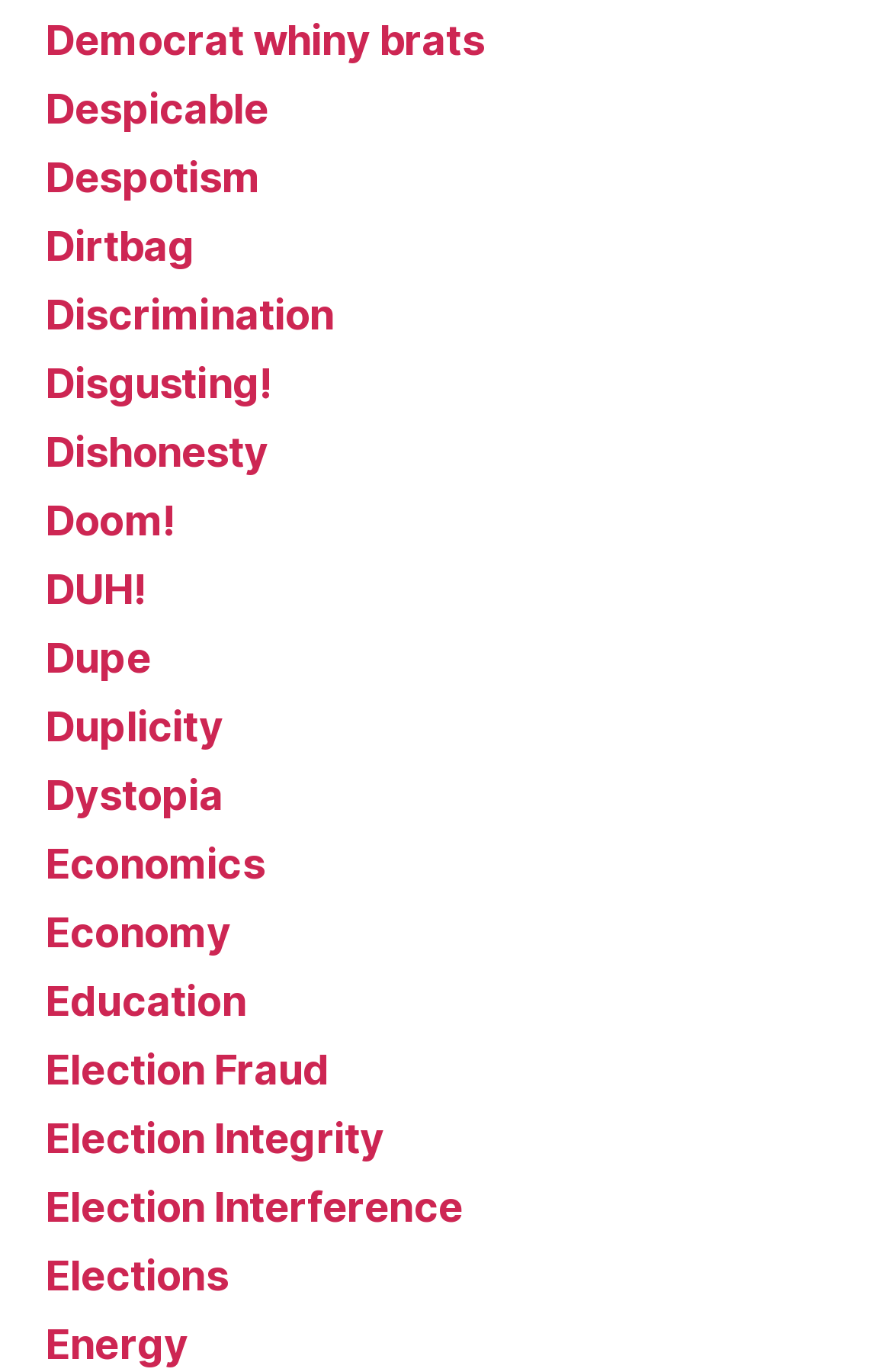Determine the bounding box coordinates of the region that needs to be clicked to achieve the task: "click on Democrat whiny brats".

[0.051, 0.011, 0.543, 0.046]